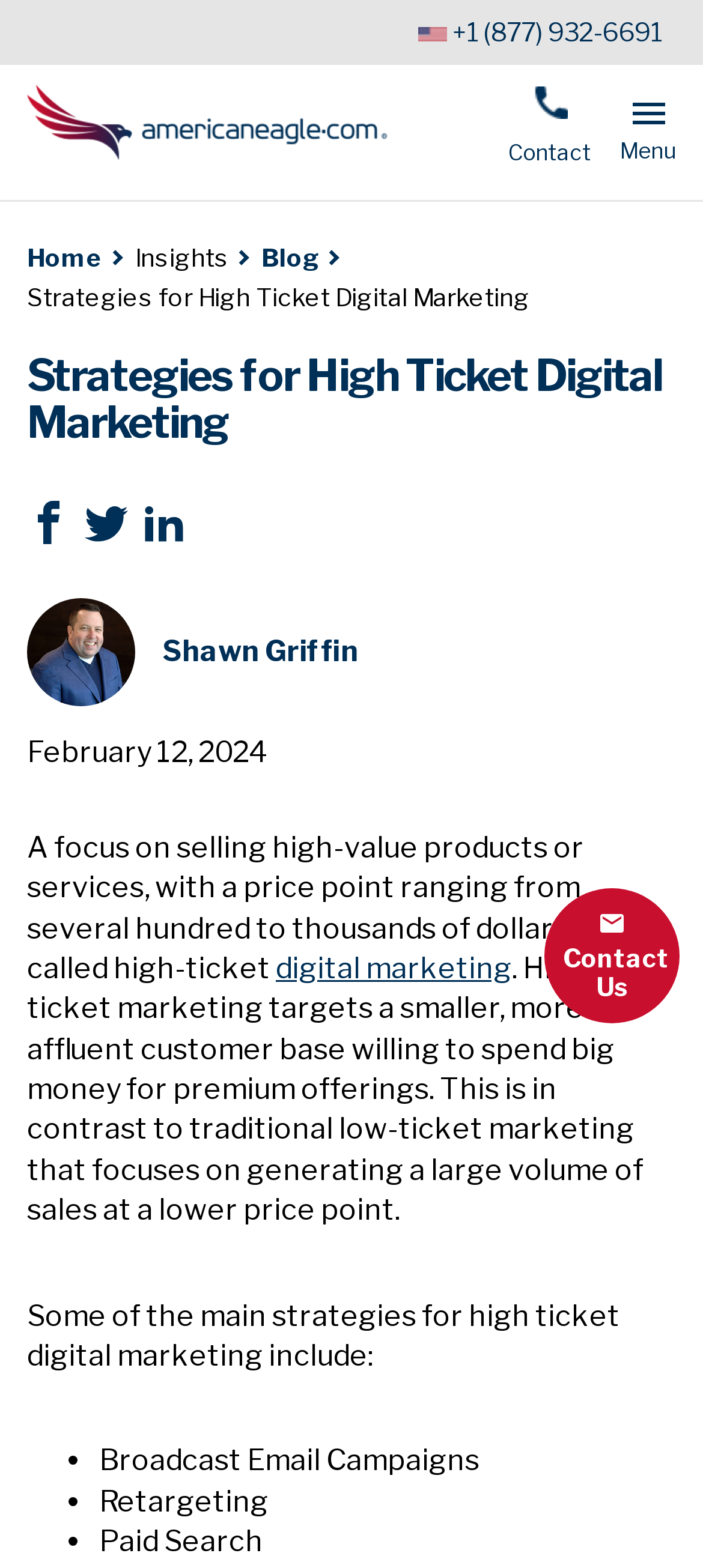Respond to the following query with just one word or a short phrase: 
What is the author of the article?

Shawn Griffin